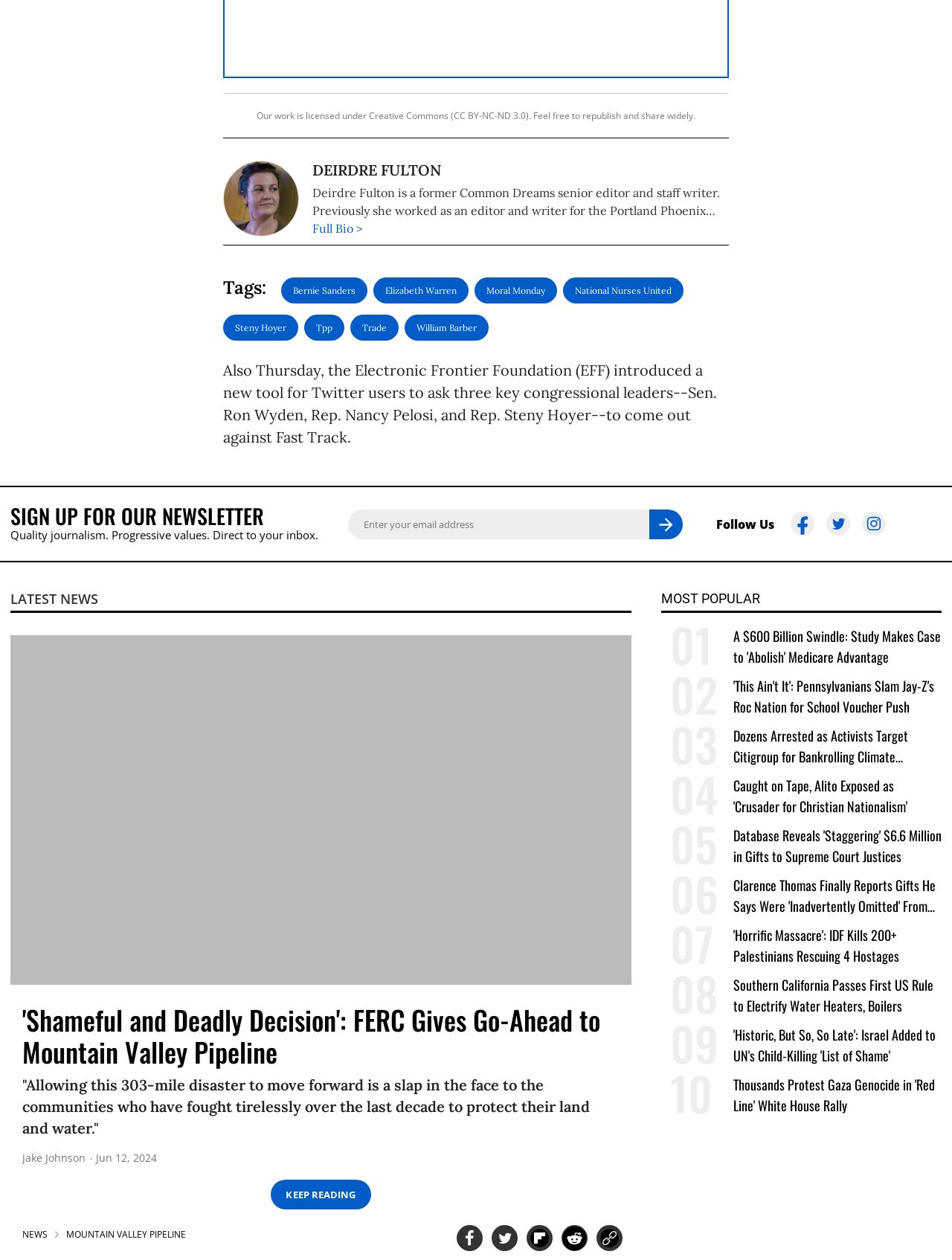How many articles are listed under the 'MOST POPULAR' section?
Based on the screenshot, provide your answer in one word or phrase.

6